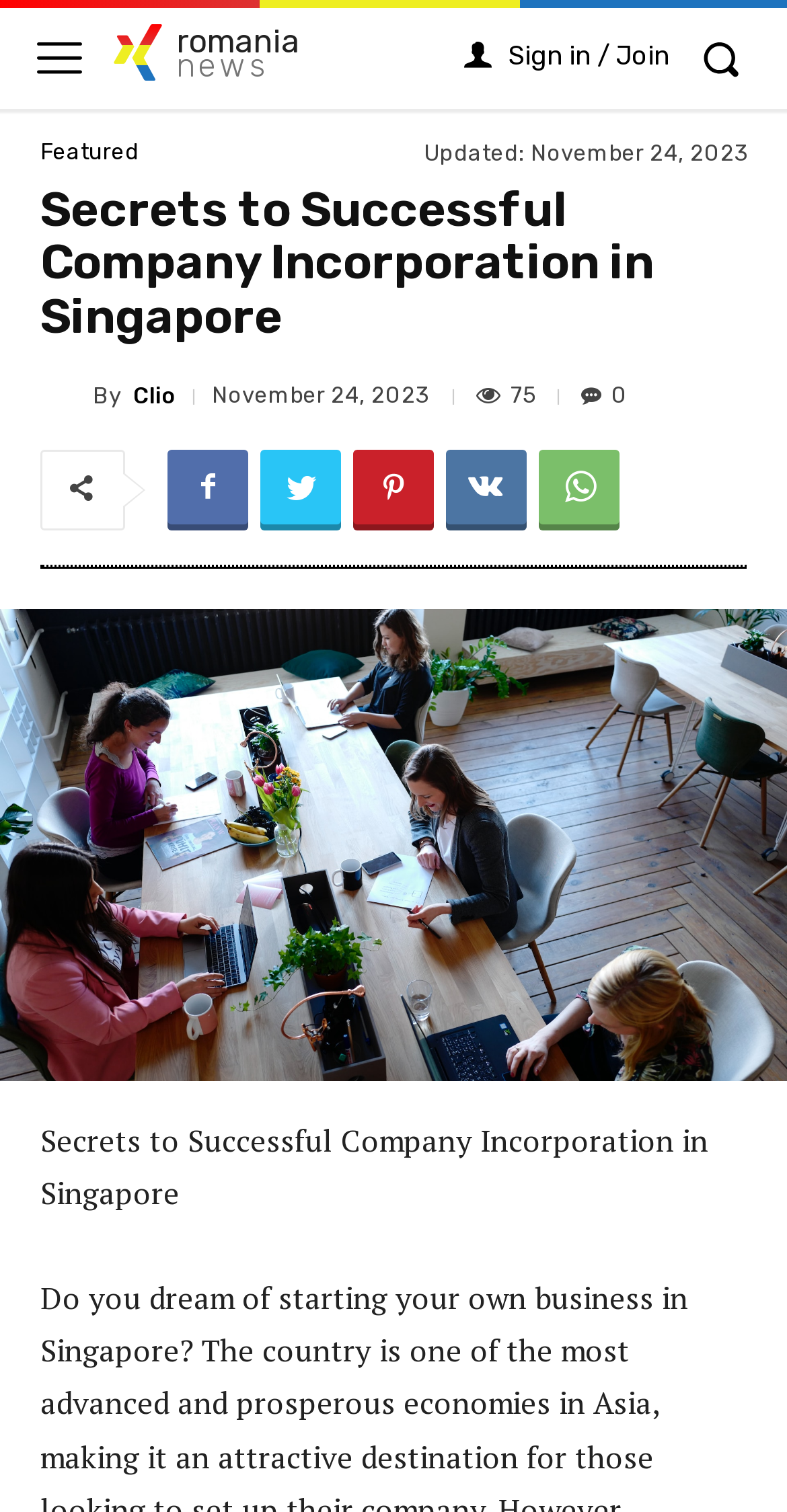How many social media links are available?
Can you provide an in-depth and detailed response to the question?

I found the number of social media links by looking at the section below the author's name, where there are five icons representing different social media platforms. These icons are commonly used to link to a website's social media profiles, so I infer that there are five social media links available.